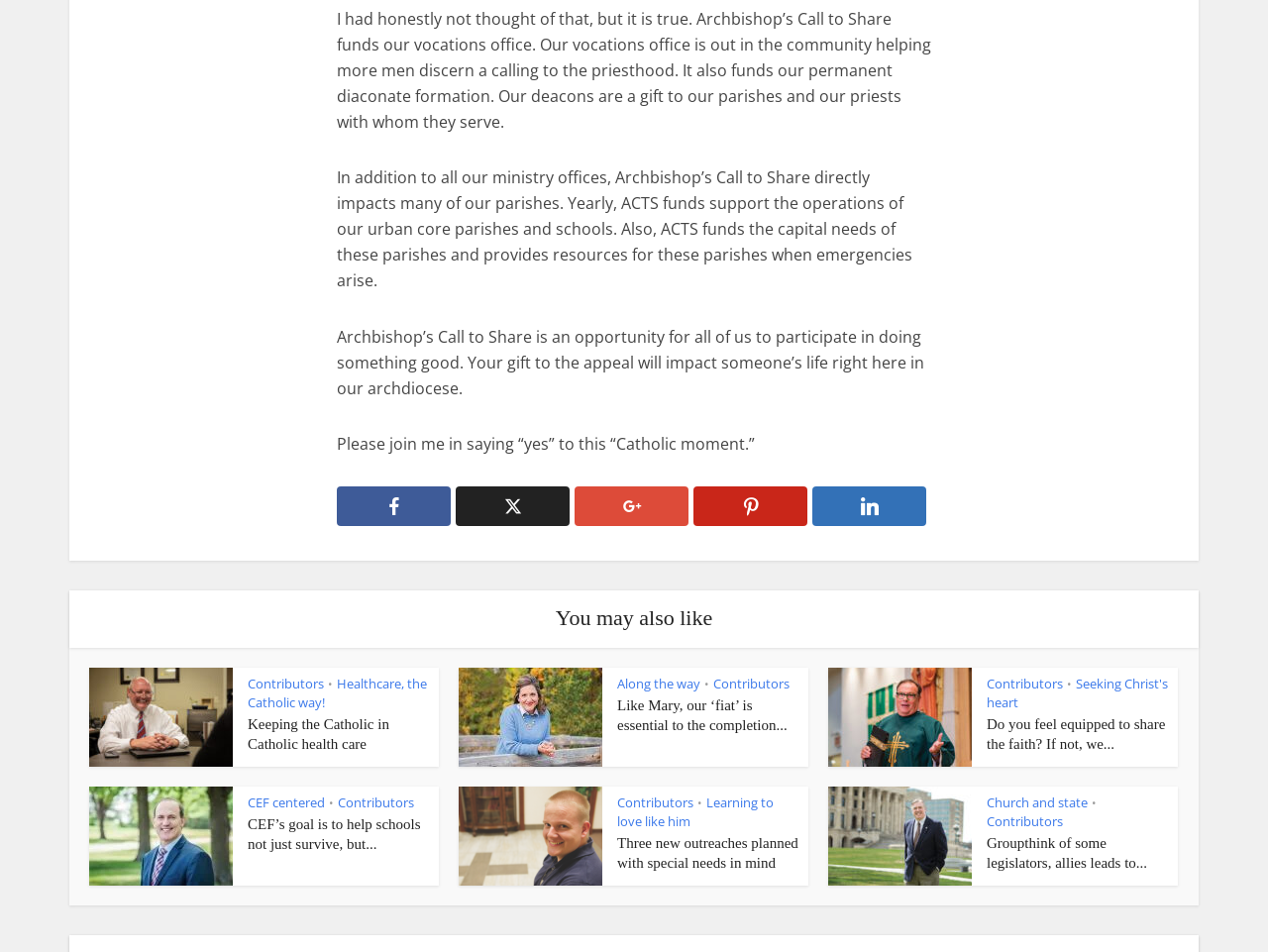Please find the bounding box coordinates for the clickable element needed to perform this instruction: "Learn how comment data is processed".

None